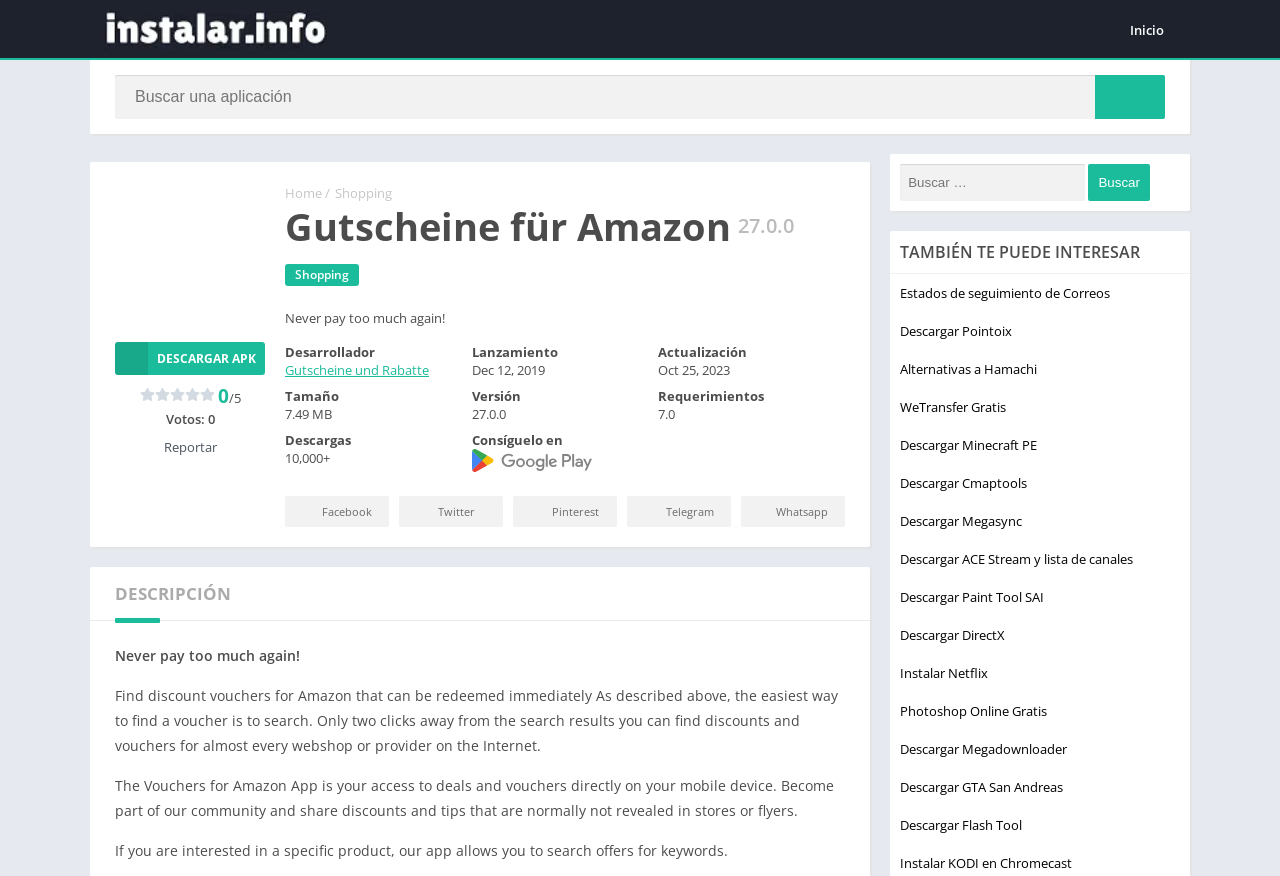Where can the app be downloaded from?
Please use the image to provide an in-depth answer to the question.

The webpage provides a link to download the app, and the link is labeled as 'Google Play', indicating that the app can be downloaded from the Google Play store.